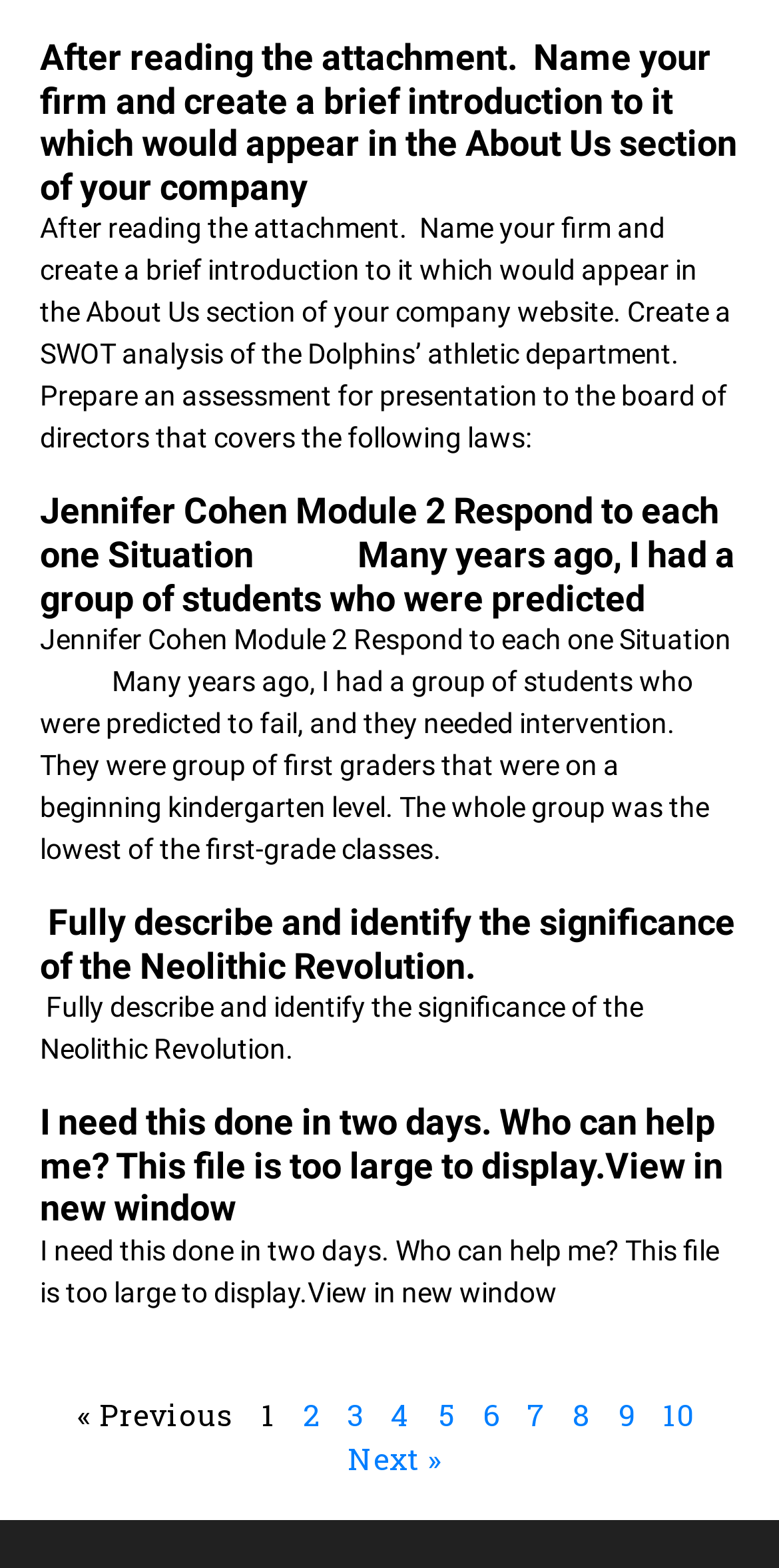Find and indicate the bounding box coordinates of the region you should select to follow the given instruction: "Read the article about the Neolithic Revolution".

[0.051, 0.575, 0.949, 0.63]